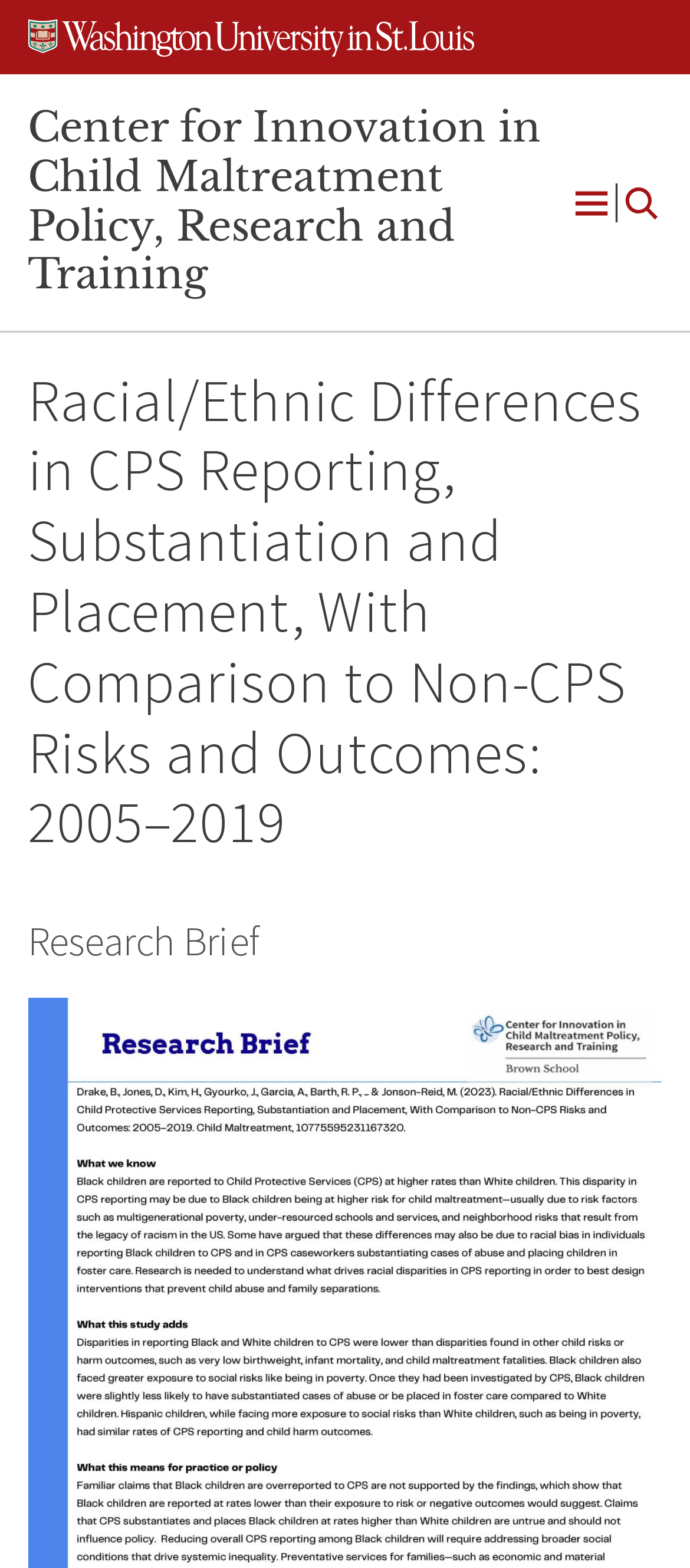What is the name of the university?
Please give a detailed and elaborate answer to the question based on the image.

I inferred this answer by looking at the image element with the text 'Washington University in St. Louis' which is likely a logo or a banner of the university.